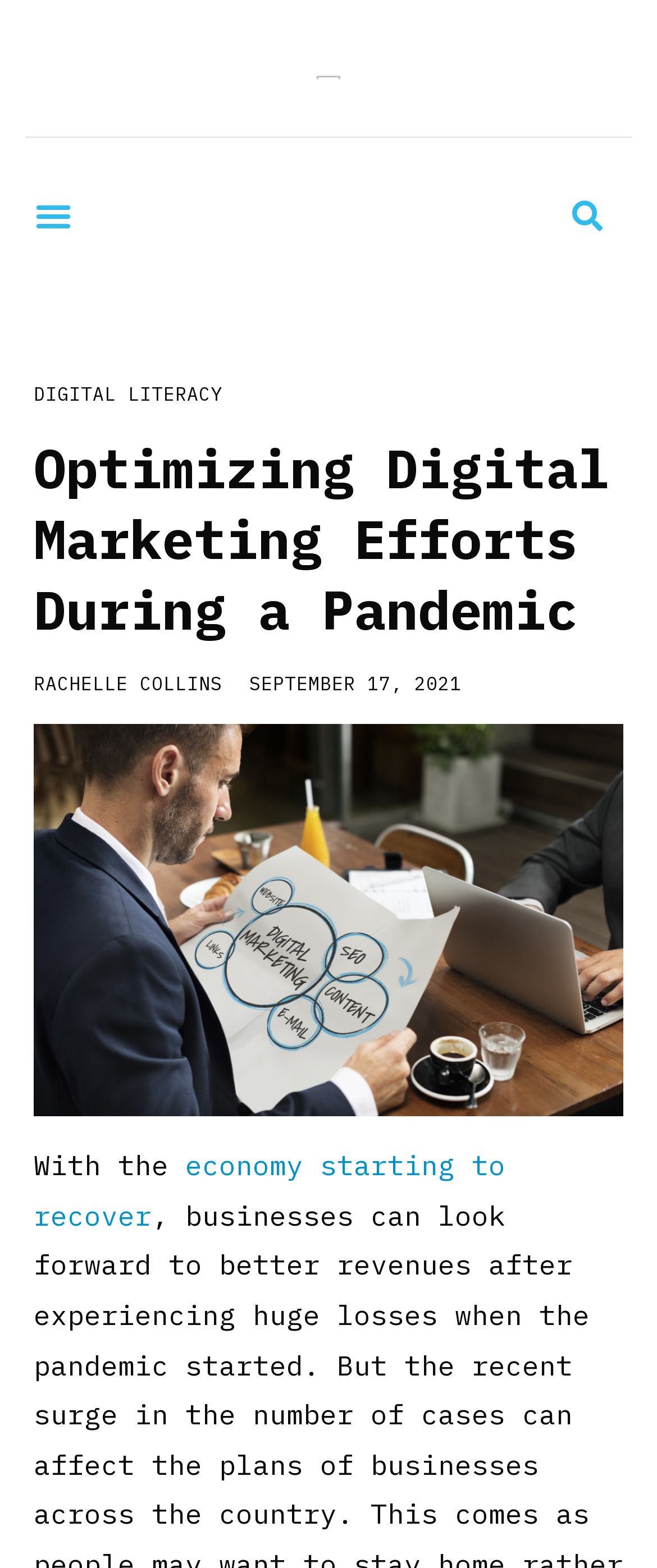Please provide a comprehensive answer to the question based on the screenshot: Is the menu toggle button expanded?

I found the state of the menu toggle button by looking at the button element, which has an attribute 'expanded' set to 'False'.